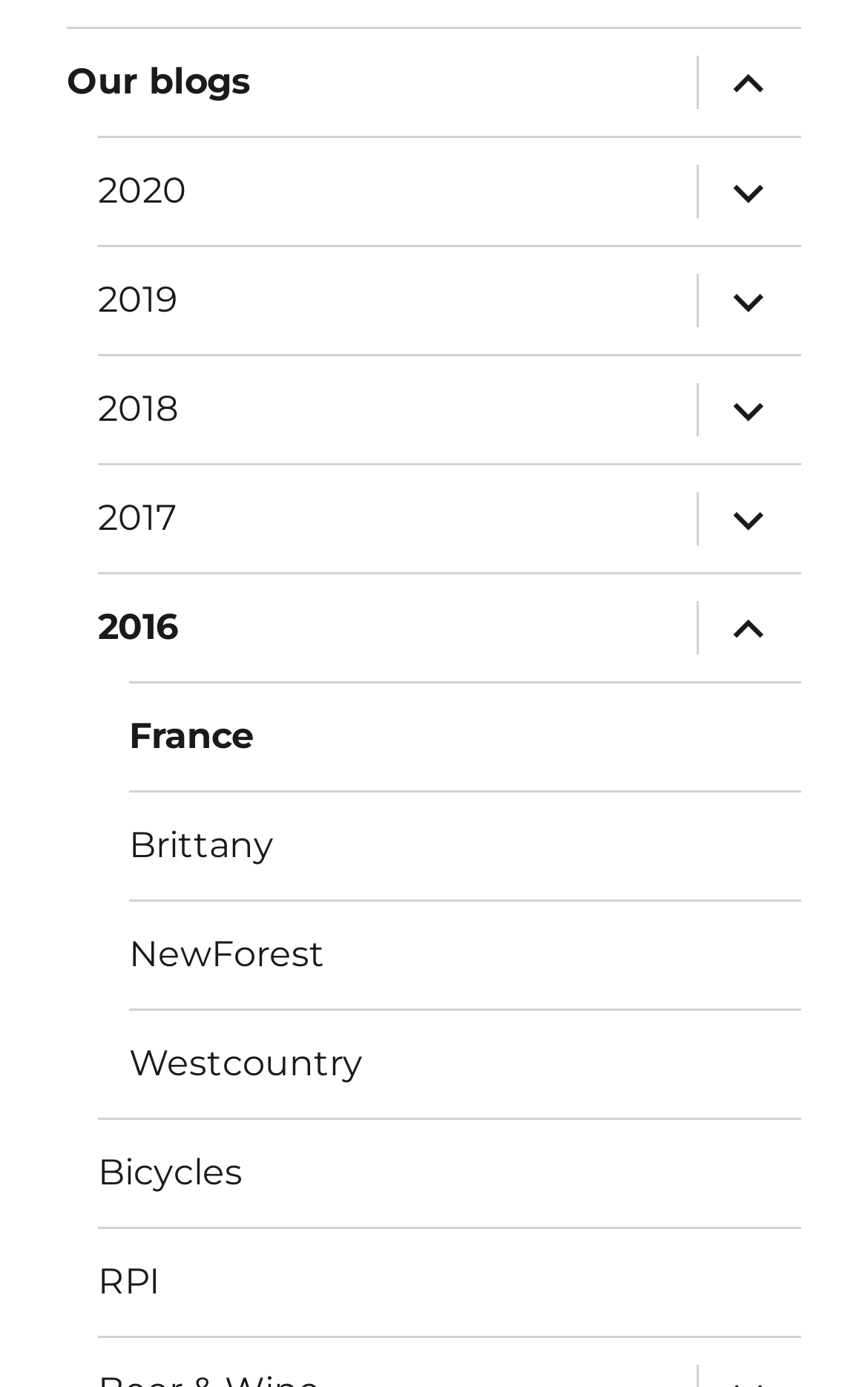What is the last item in the list?
Please provide a single word or phrase answer based on the image.

RPI